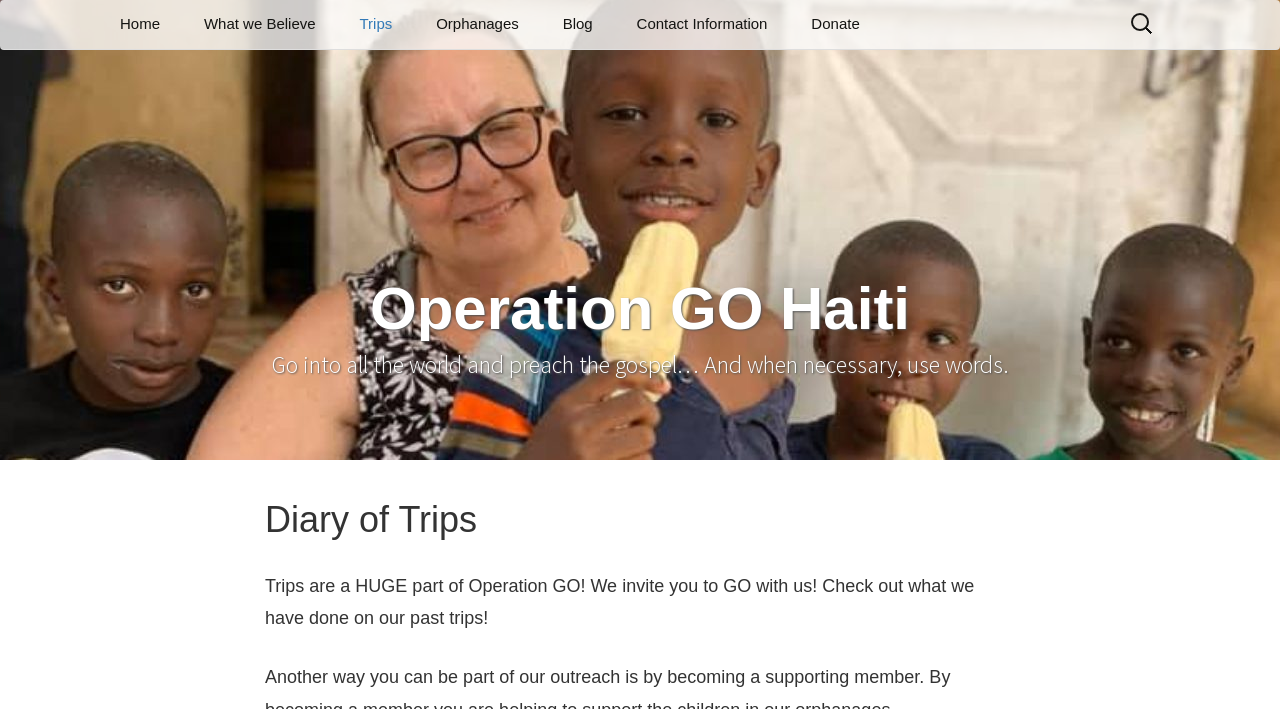Using the information in the image, could you please answer the following question in detail:
What is the relationship between Operation GO and orphanages?

The webpage lists 'Orphanages' as a separate section, and further lists specific orphanages such as 'Agape', 'CHOAIDS', 'FREM', and 'LMT (La Main Tendre)', indicating that Operation GO works with or supports these orphanages in some capacity.